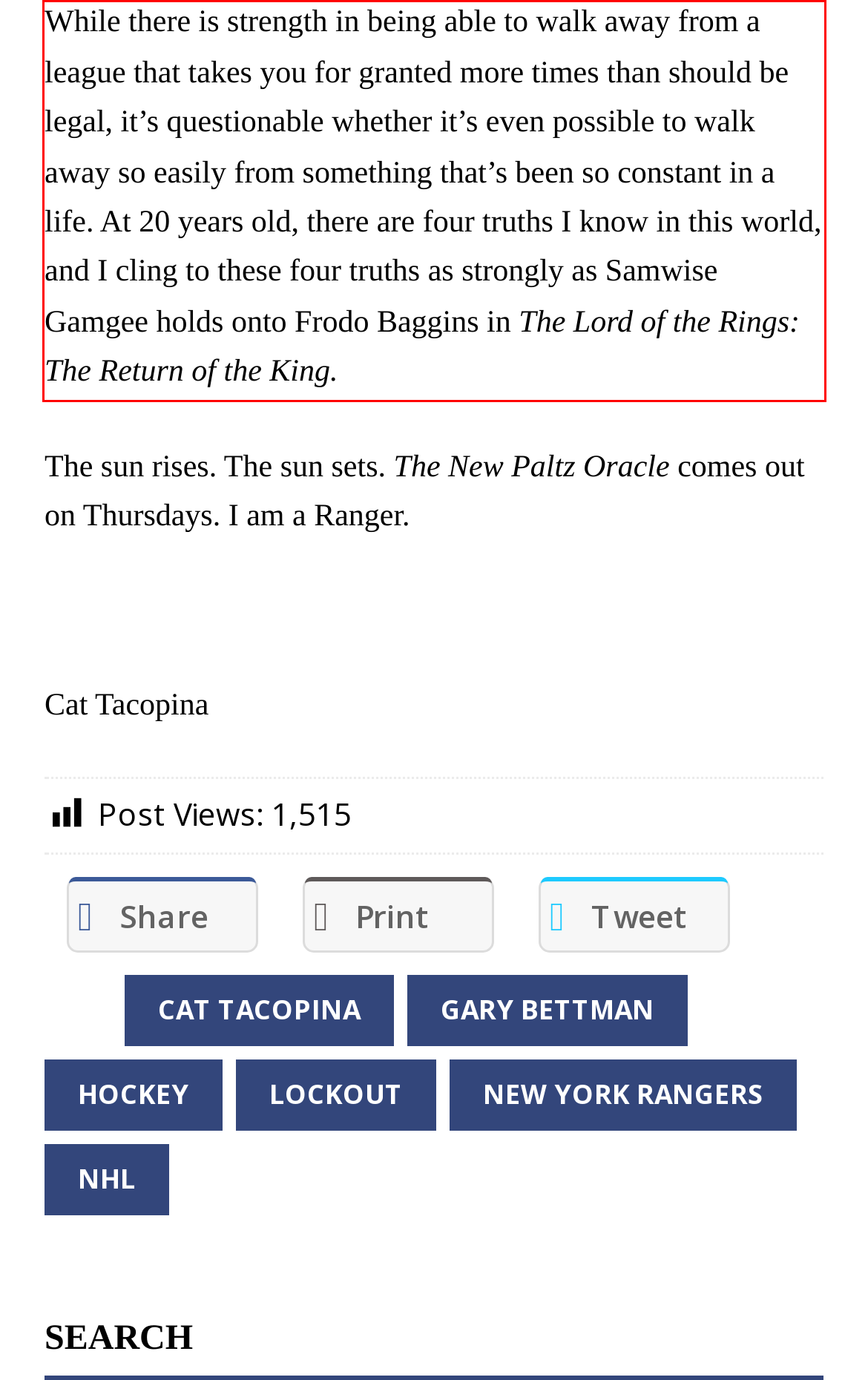Analyze the webpage screenshot and use OCR to recognize the text content in the red bounding box.

While there is strength in being able to walk away from a league that takes you for granted more times than should be legal, it’s questionable whether it’s even possible to walk away so easily from something that’s been so constant in a life. At 20 years old, there are four truths I know in this world, and I cling to these four truths as strongly as Samwise Gamgee holds onto Frodo Baggins in The Lord of the Rings: The Return of the King.